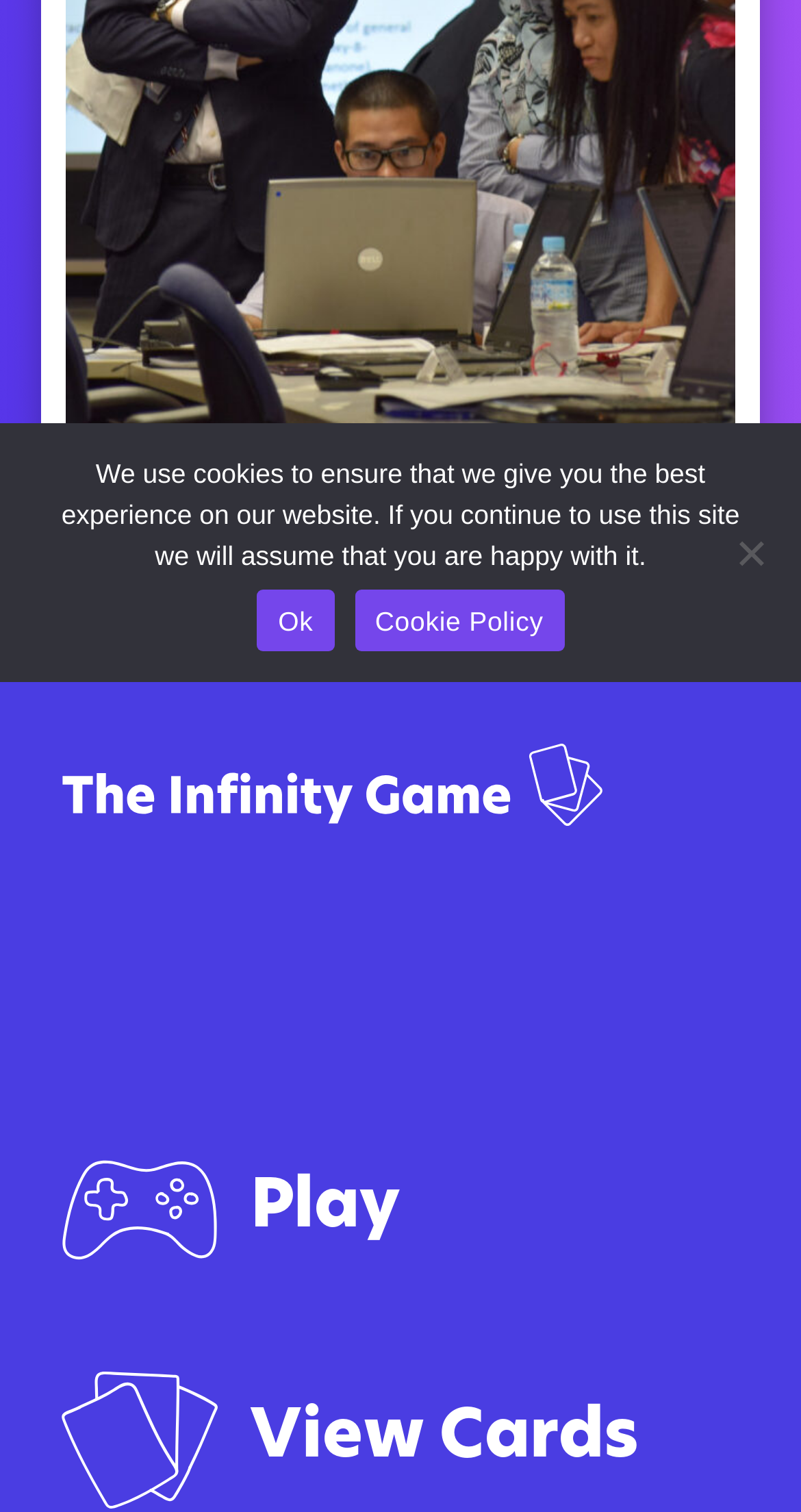Given the description of a UI element: "Play", identify the bounding box coordinates of the matching element in the webpage screenshot.

[0.077, 0.749, 0.923, 0.852]